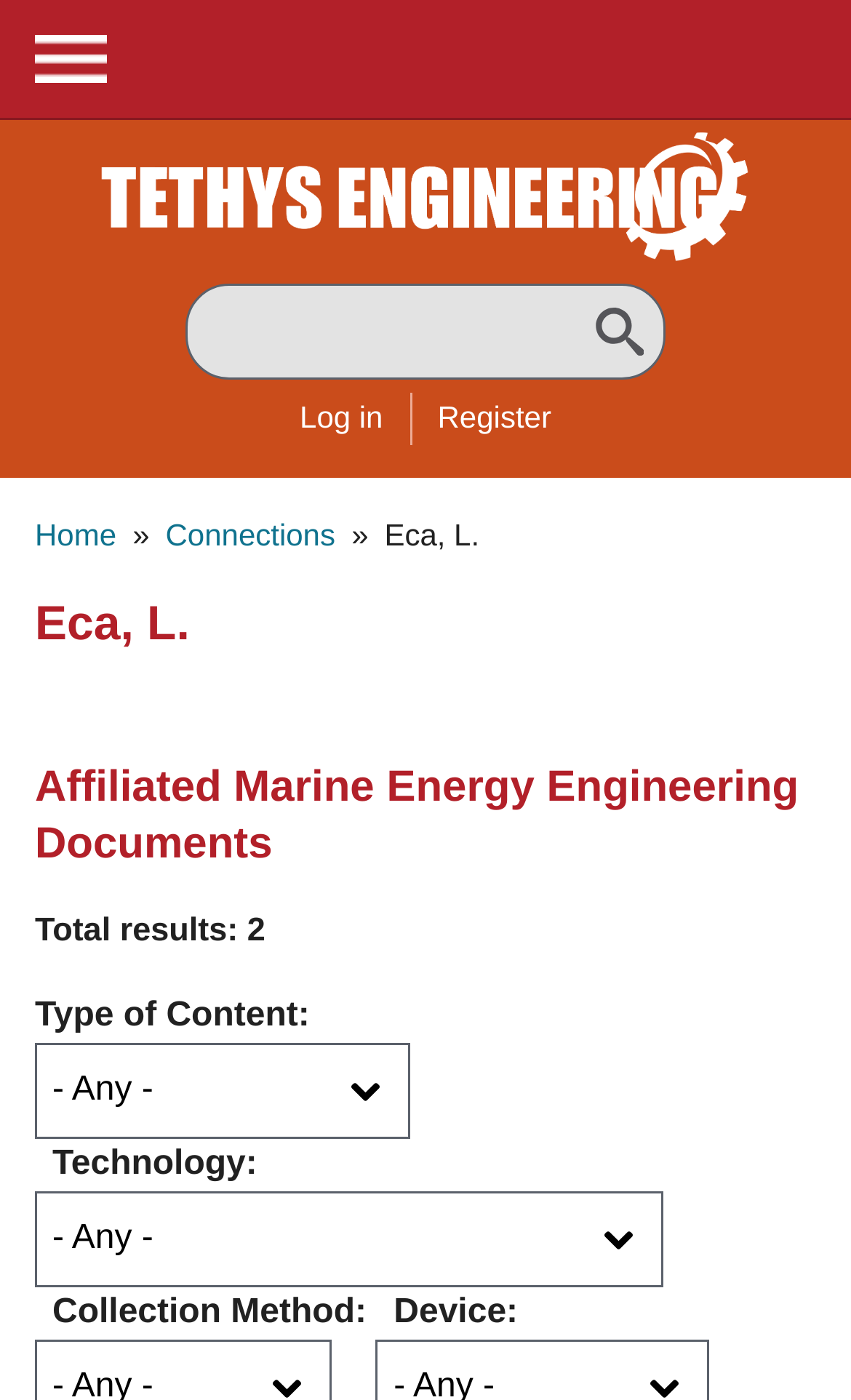Locate the bounding box coordinates of the clickable region to complete the following instruction: "read about criminal justice."

None